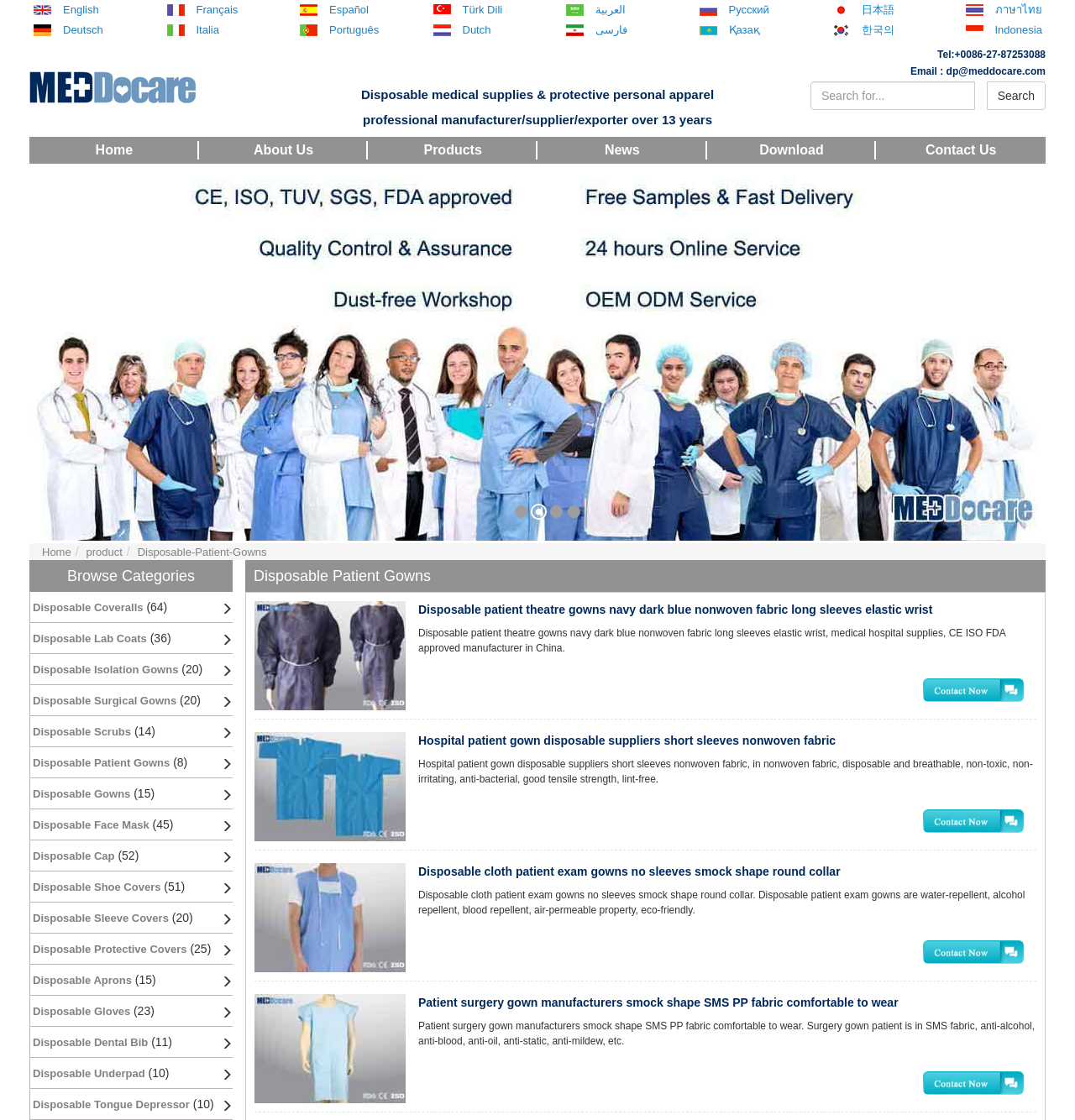Find the bounding box coordinates of the clickable area required to complete the following action: "Search for products".

[0.754, 0.073, 0.907, 0.098]